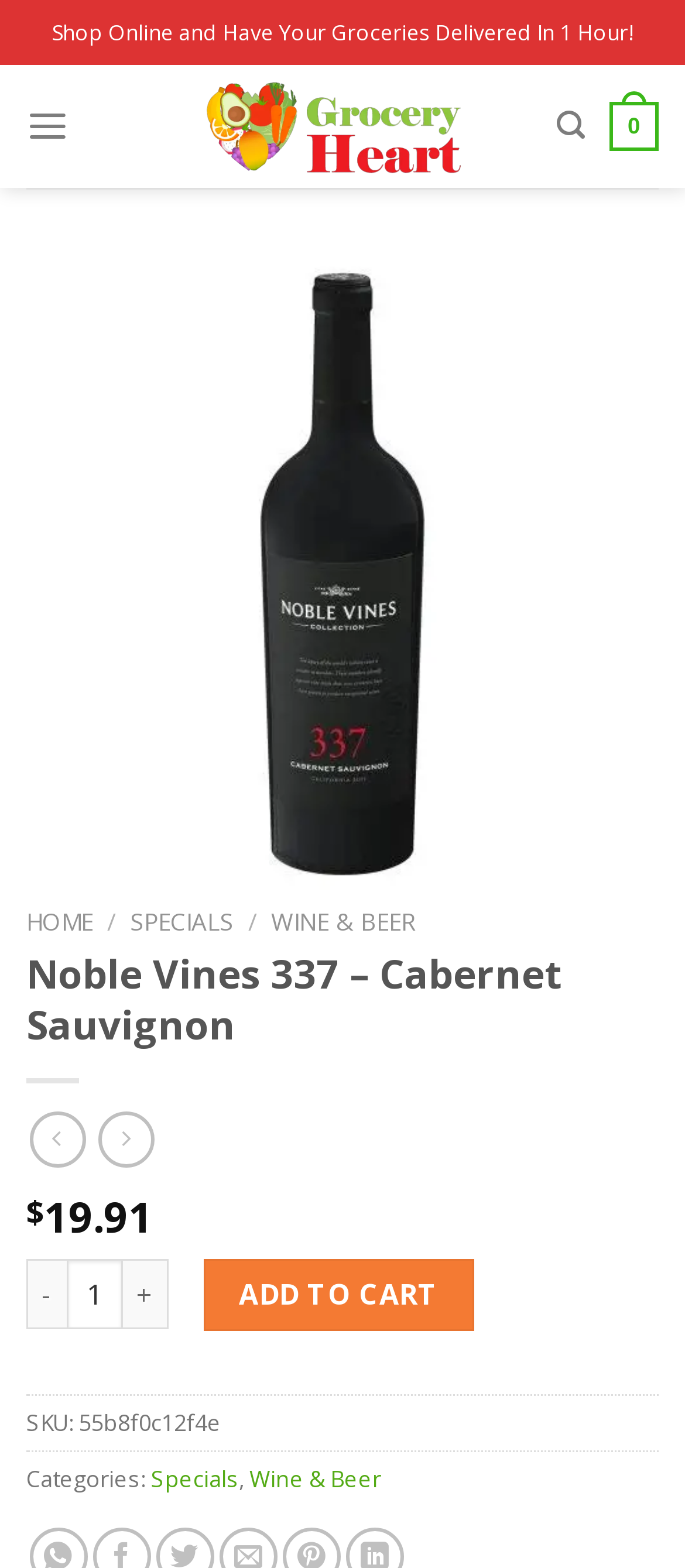Please locate and retrieve the main header text of the webpage.

Noble Vines 337 – Cabernet Sauvignon